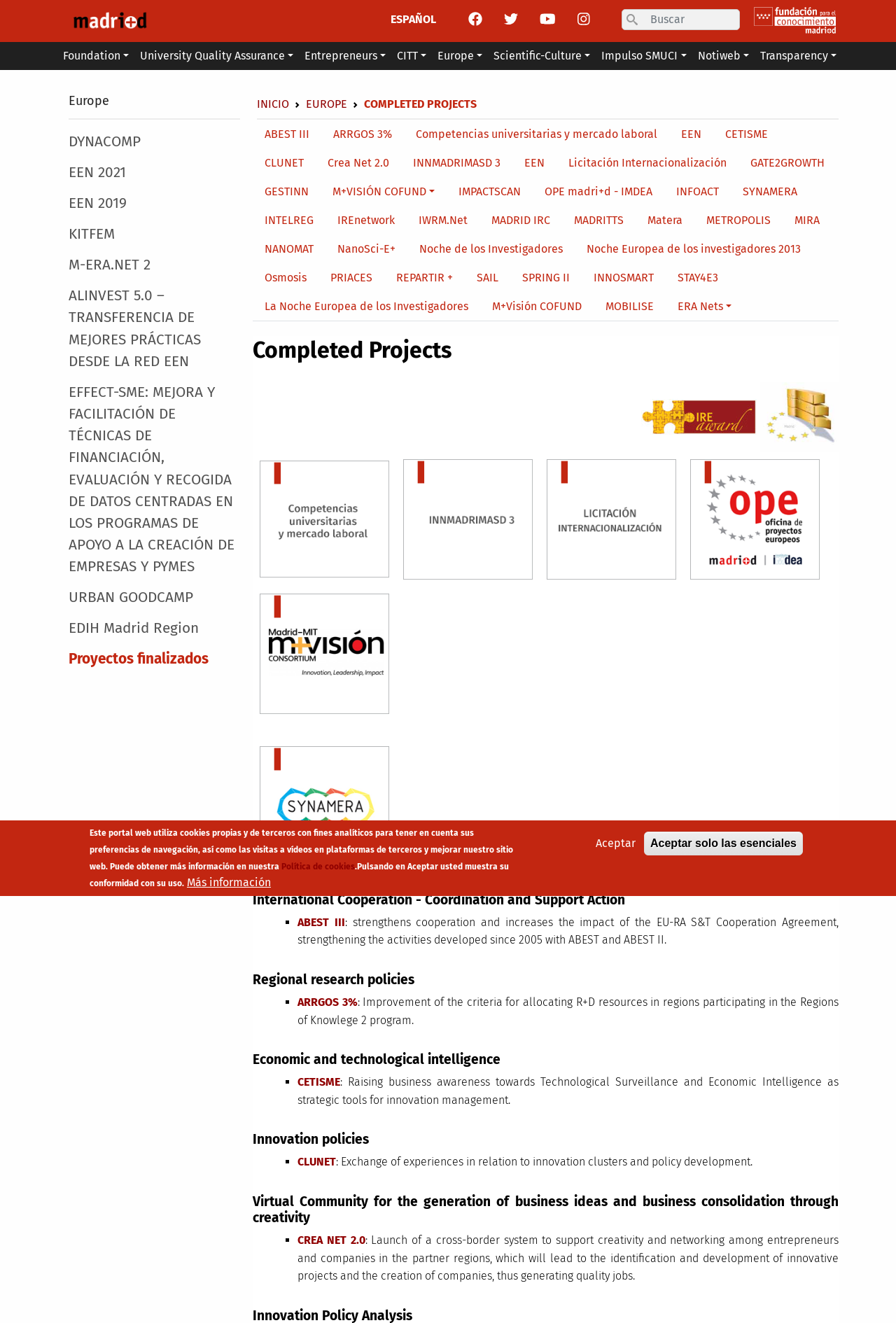Using the format (top-left x, top-left y, bottom-right x, bottom-right y), and given the element description, identify the bounding box coordinates within the screenshot: OPE madri+d - IMDEA

[0.595, 0.134, 0.741, 0.156]